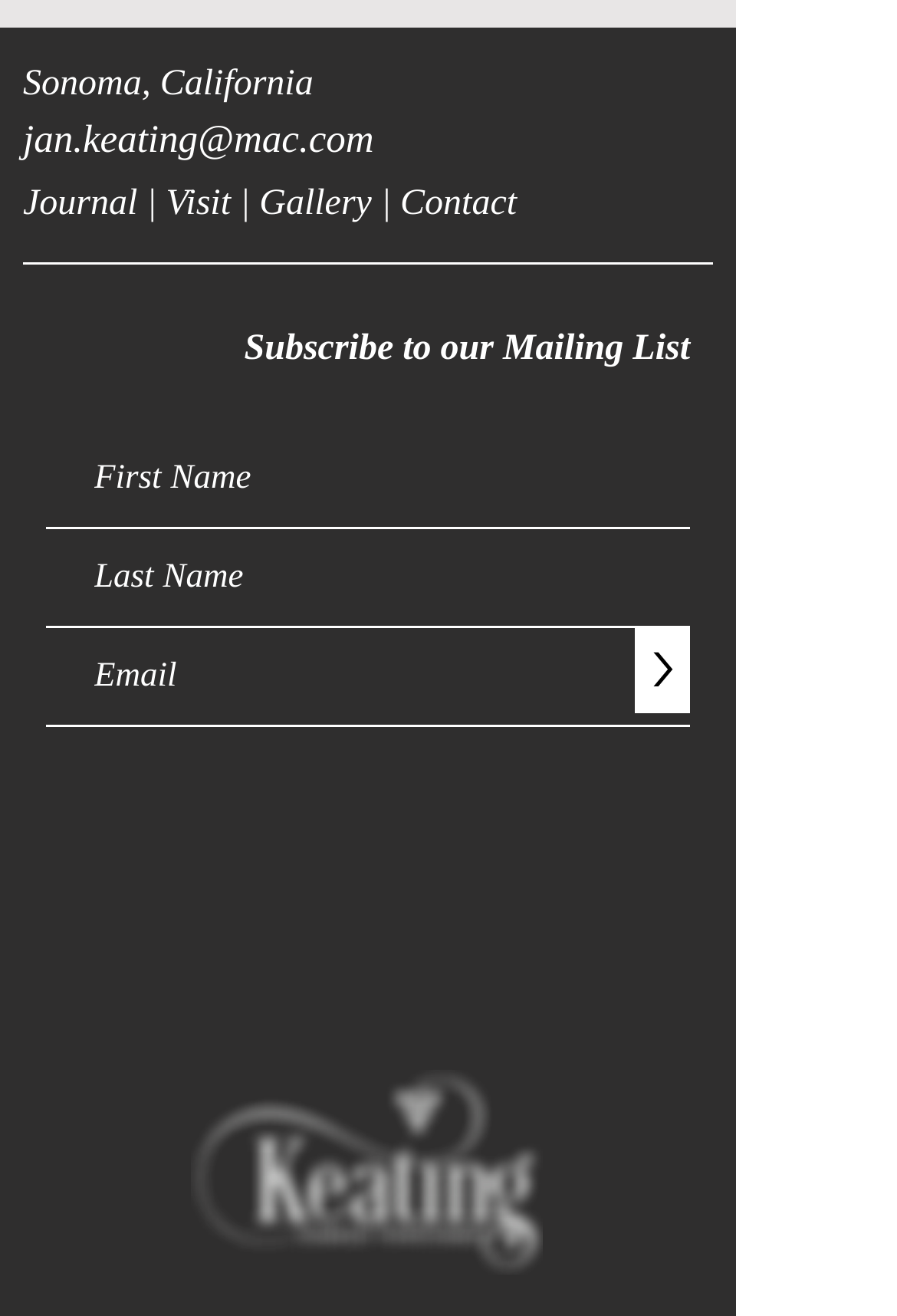Please find the bounding box for the following UI element description. Provide the coordinates in (top-left x, top-left y, bottom-right x, bottom-right y) format, with values between 0 and 1: aria-label="First Name" name="first-name" placeholder="First Name"

[0.051, 0.327, 0.769, 0.402]